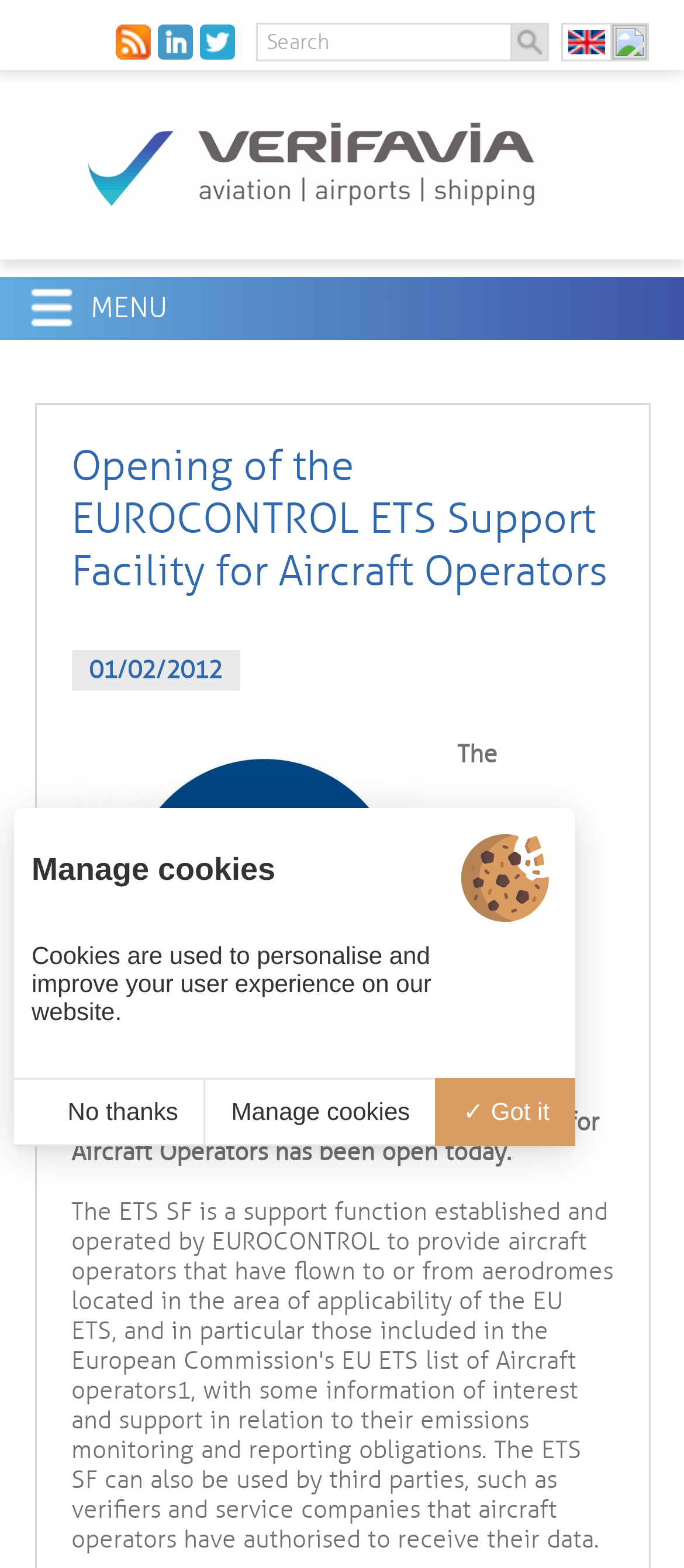Respond to the following question with a brief word or phrase:
What is the topic of the latest news?

EUROCONTROL ETS Support Facility